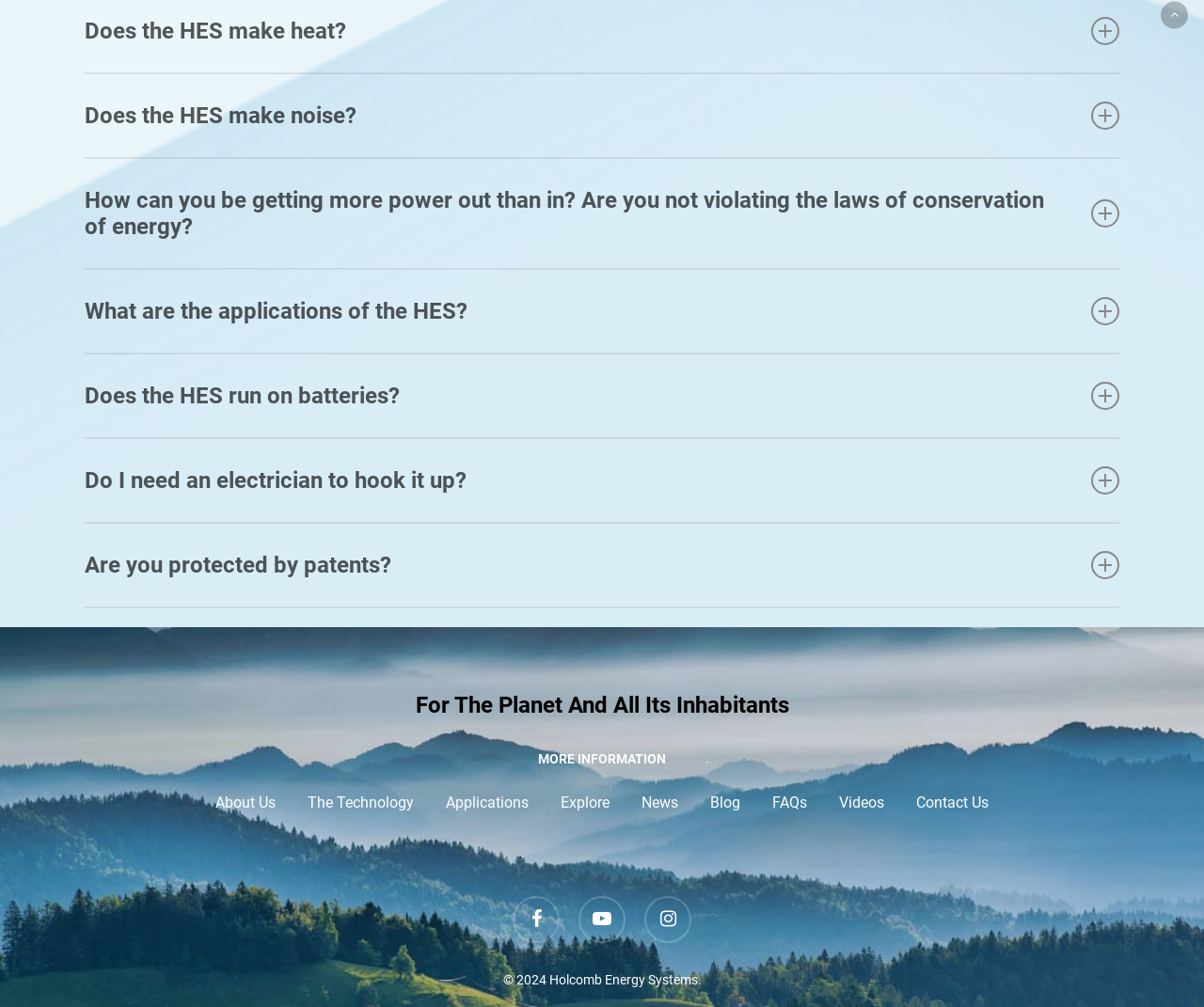What is the HES?
Based on the visual details in the image, please answer the question thoroughly.

Based on the webpage content, the HES (Holcomb Energy Systems) is an energy system that generates more power than is required to run it, allowing it to recycle a portion of its power output through an interface in a self-regenerating fashion, while simultaneously powering an electrical load.